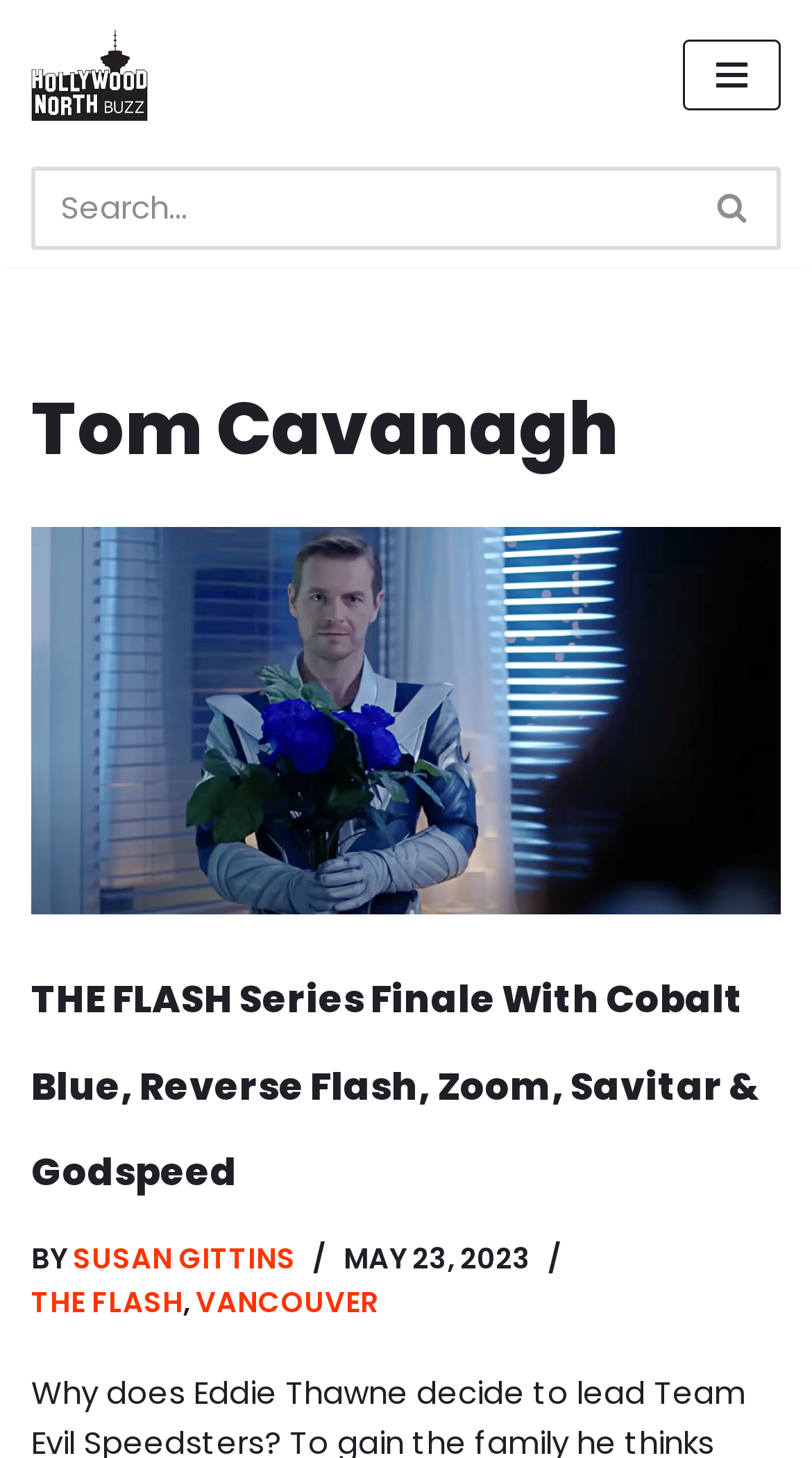What is the purpose of the button 'Navigation Menu'?
Please look at the screenshot and answer in one word or a short phrase.

To expand or collapse the navigation menu